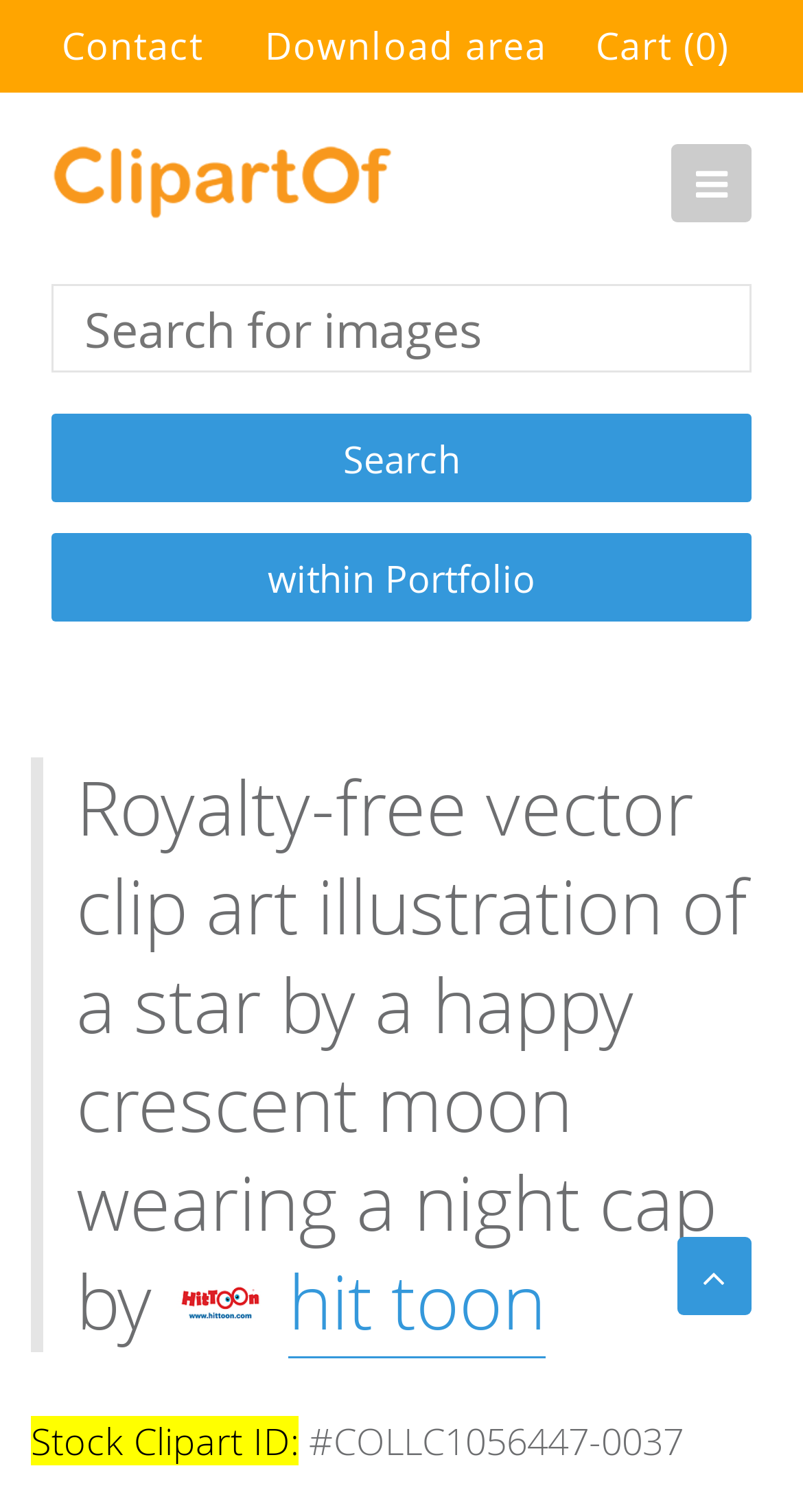Generate a thorough description of the webpage.

This webpage appears to be a royalty-free clip art illustration page. At the top left, there is a link labeled "Clipart Of" accompanied by a small image. Below this, there is a search bar with a "Search" button and another button labeled "within Portfolio". 

On the top right, there are three links: "Contact", "Download area", and "Cart (0)". Additionally, there is a button with a icon. 

The main content of the page is a heading that describes the illustration, which is a royalty-free vector clip art of a star by a happy crescent moon wearing a night cap, created by Hit Toon. Below this heading, there is a link to Hit Toon's profile avatar, accompanied by a small image of the avatar.

At the bottom of the page, there is a section with the text "Stock Clipart ID:" followed by a code "#COLLC1056447-0037".